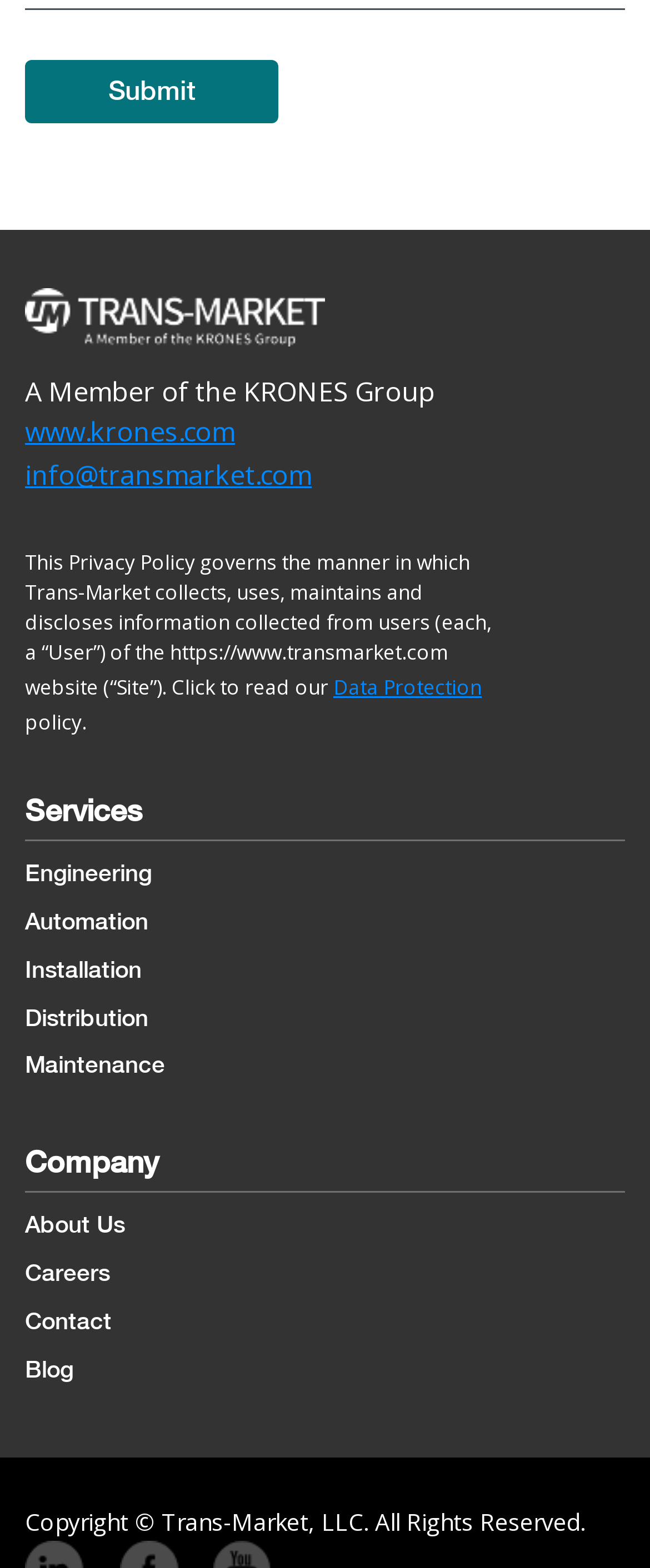Please specify the coordinates of the bounding box for the element that should be clicked to carry out this instruction: "Explore the Engineering services". The coordinates must be four float numbers between 0 and 1, formatted as [left, top, right, bottom].

[0.038, 0.545, 0.233, 0.575]